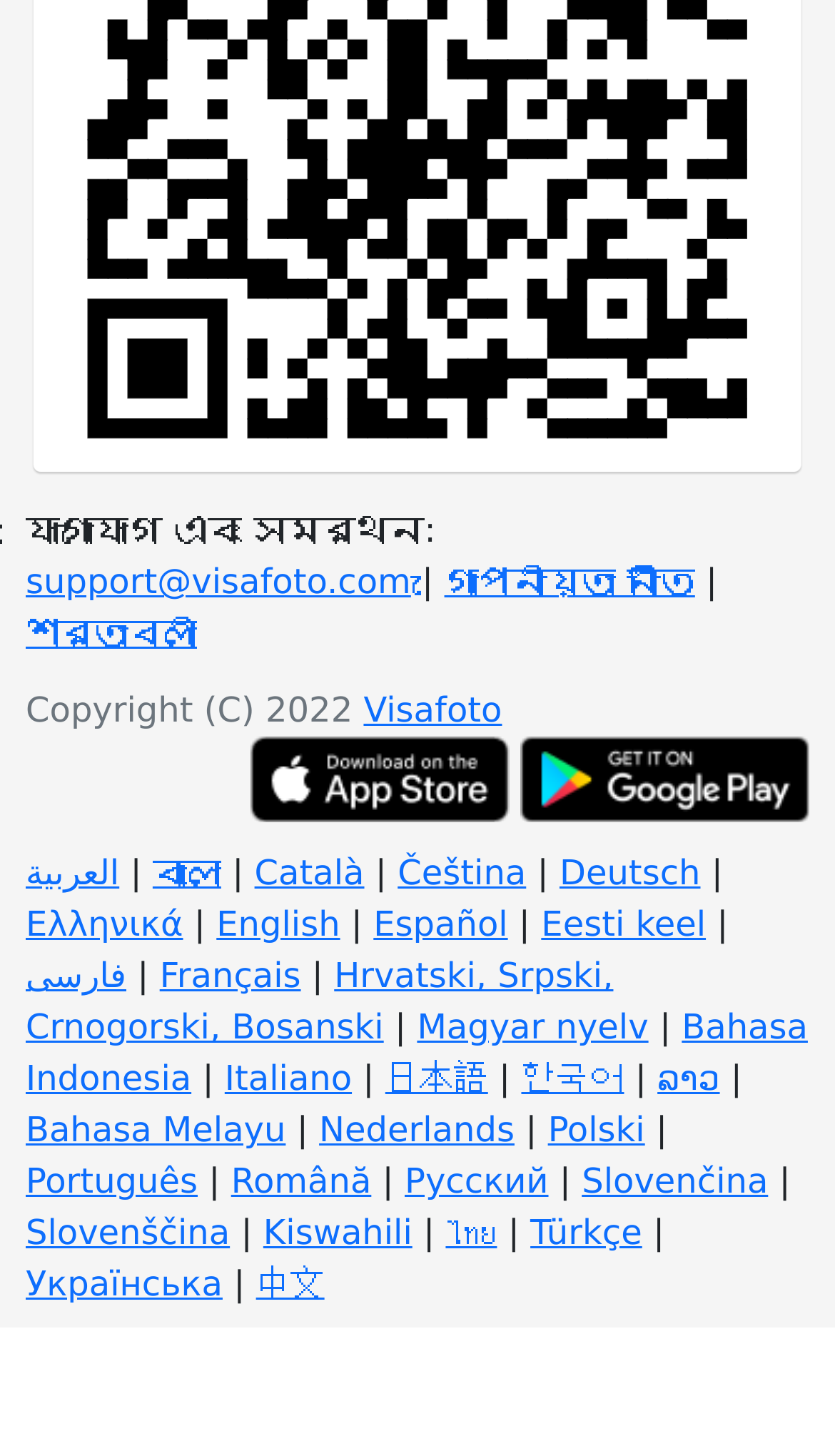Determine the bounding box coordinates of the target area to click to execute the following instruction: "View privacy policy."

[0.532, 0.386, 0.832, 0.414]